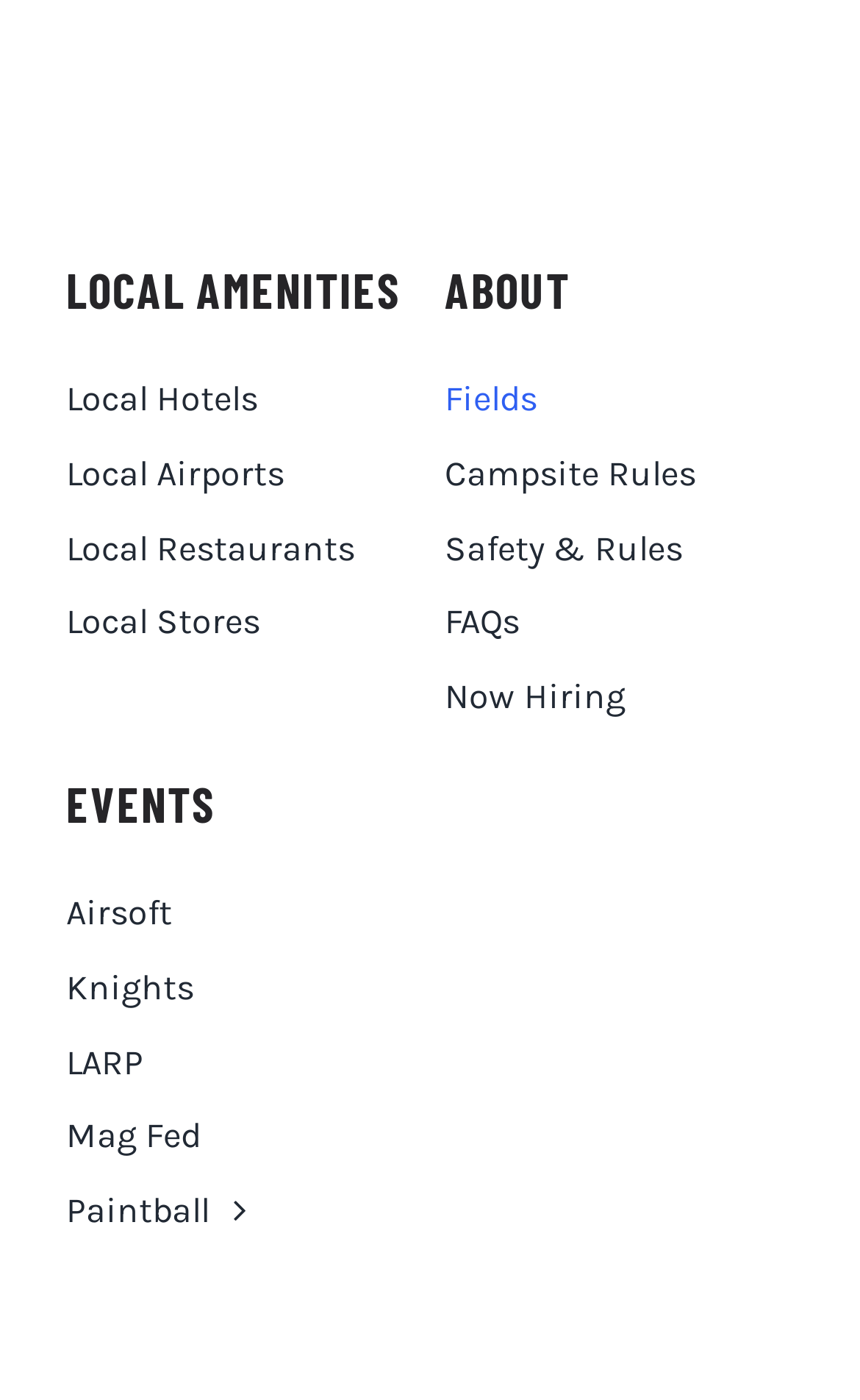Provide the bounding box for the UI element matching this description: "Safety & Rules".

[0.517, 0.371, 0.923, 0.411]